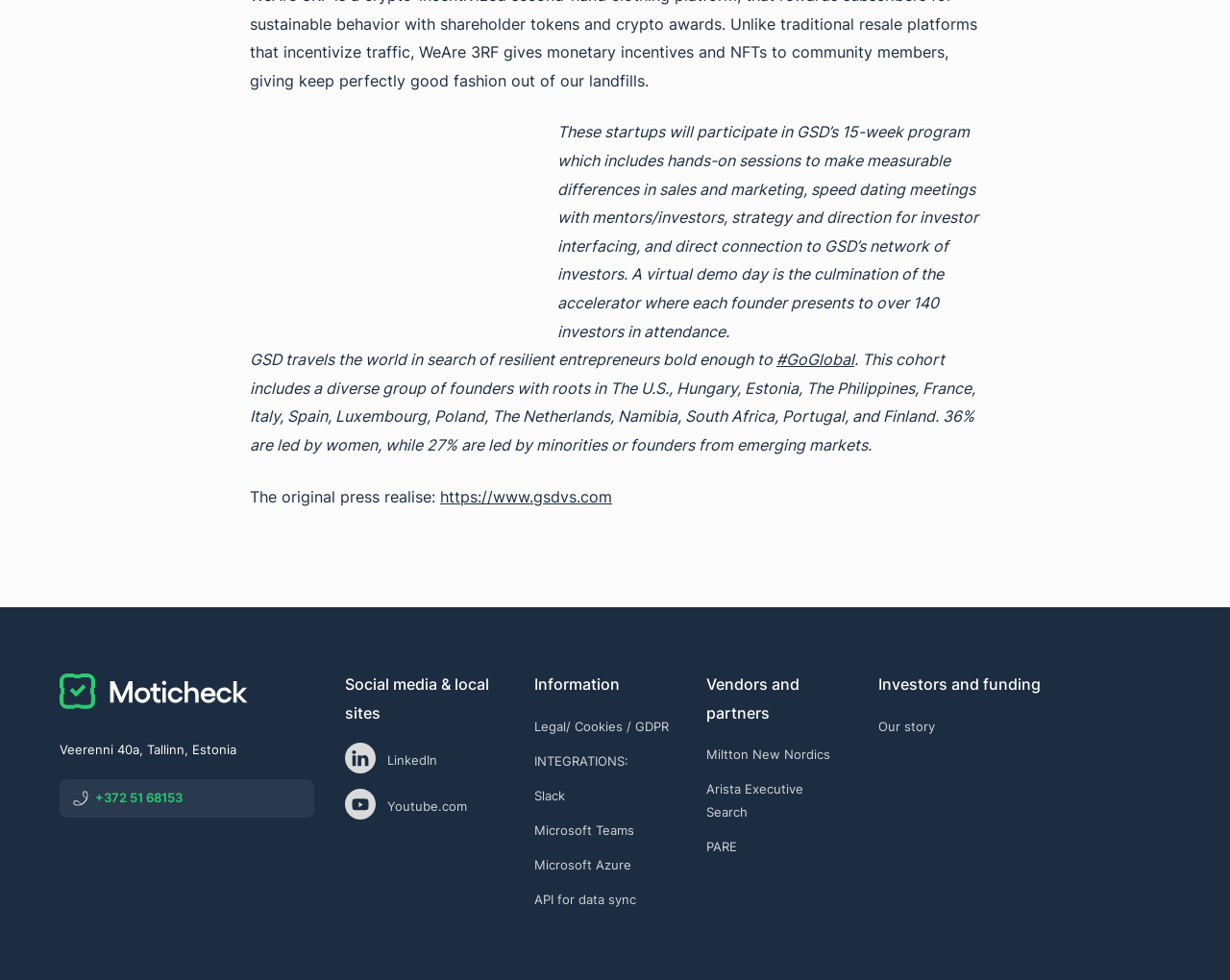Determine the bounding box coordinates for the element that should be clicked to follow this instruction: "Visit the original press release". The coordinates should be given as four float numbers between 0 and 1, in the format [left, top, right, bottom].

[0.358, 0.497, 0.498, 0.516]